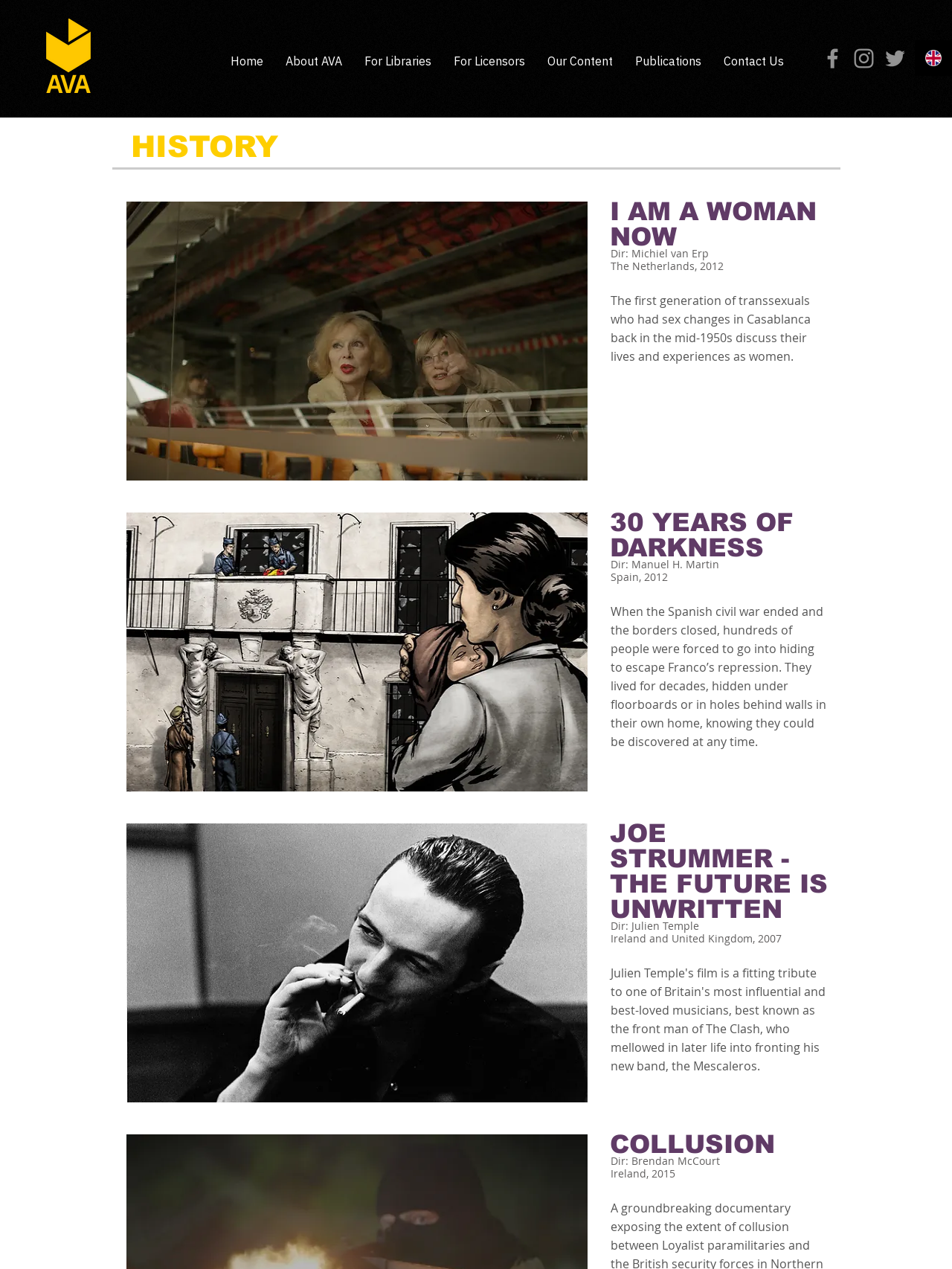Determine the bounding box coordinates of the region to click in order to accomplish the following instruction: "Click the AVA Logo". Provide the coordinates as four float numbers between 0 and 1, specifically [left, top, right, bottom].

[0.042, 0.015, 0.102, 0.073]